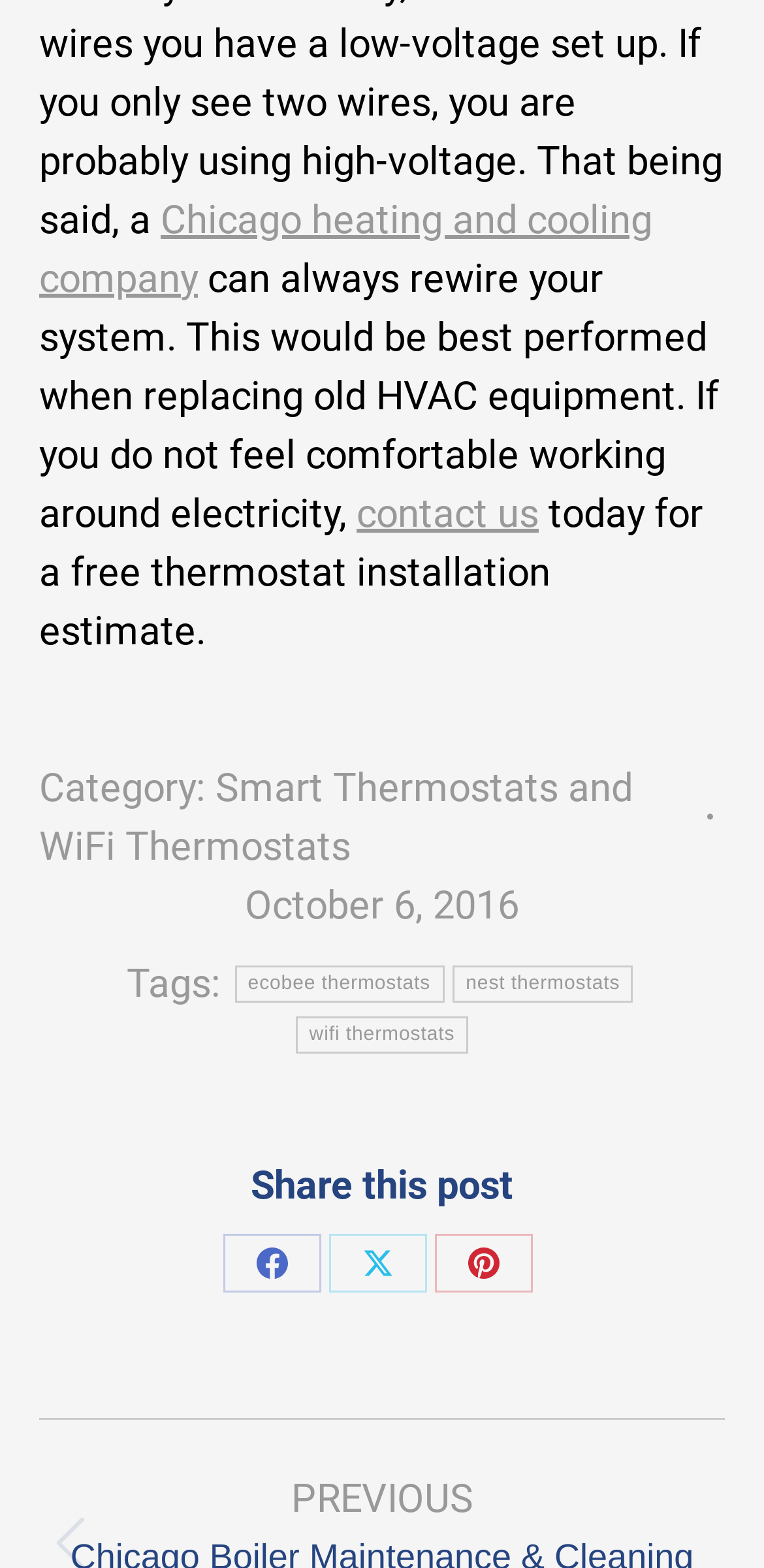Using the format (top-left x, top-left y, bottom-right x, bottom-right y), and given the element description, identify the bounding box coordinates within the screenshot: nest thermostats

[0.592, 0.615, 0.829, 0.639]